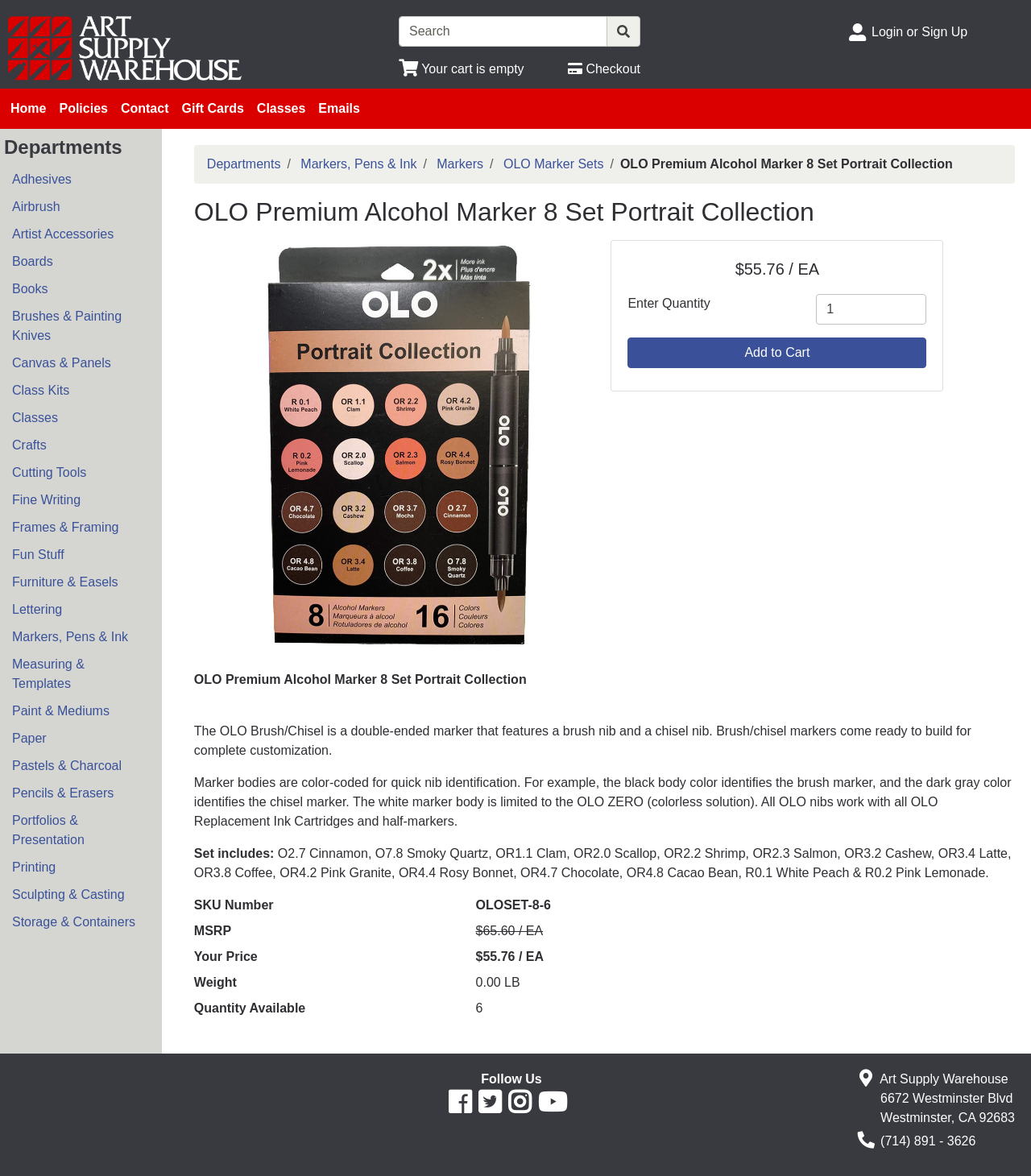What is the name of the product?
Examine the screenshot and reply with a single word or phrase.

OLO Premium Alcohol Marker 8 Set Portrait Collection